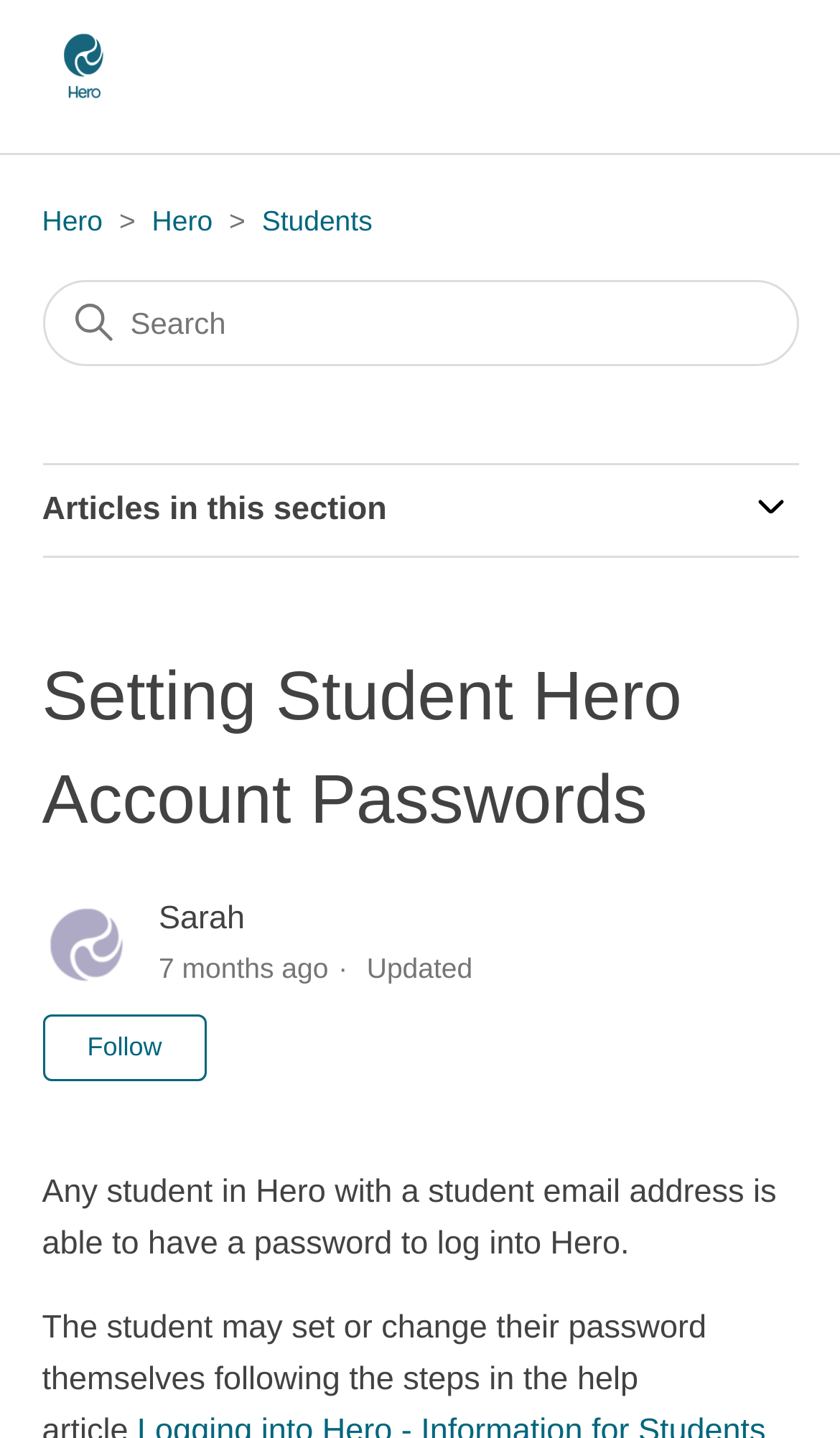Identify the bounding box coordinates for the UI element described as: "aria-label="Search" name="query" placeholder="Search"". The coordinates should be provided as four floats between 0 and 1: [left, top, right, bottom].

[0.05, 0.194, 0.95, 0.254]